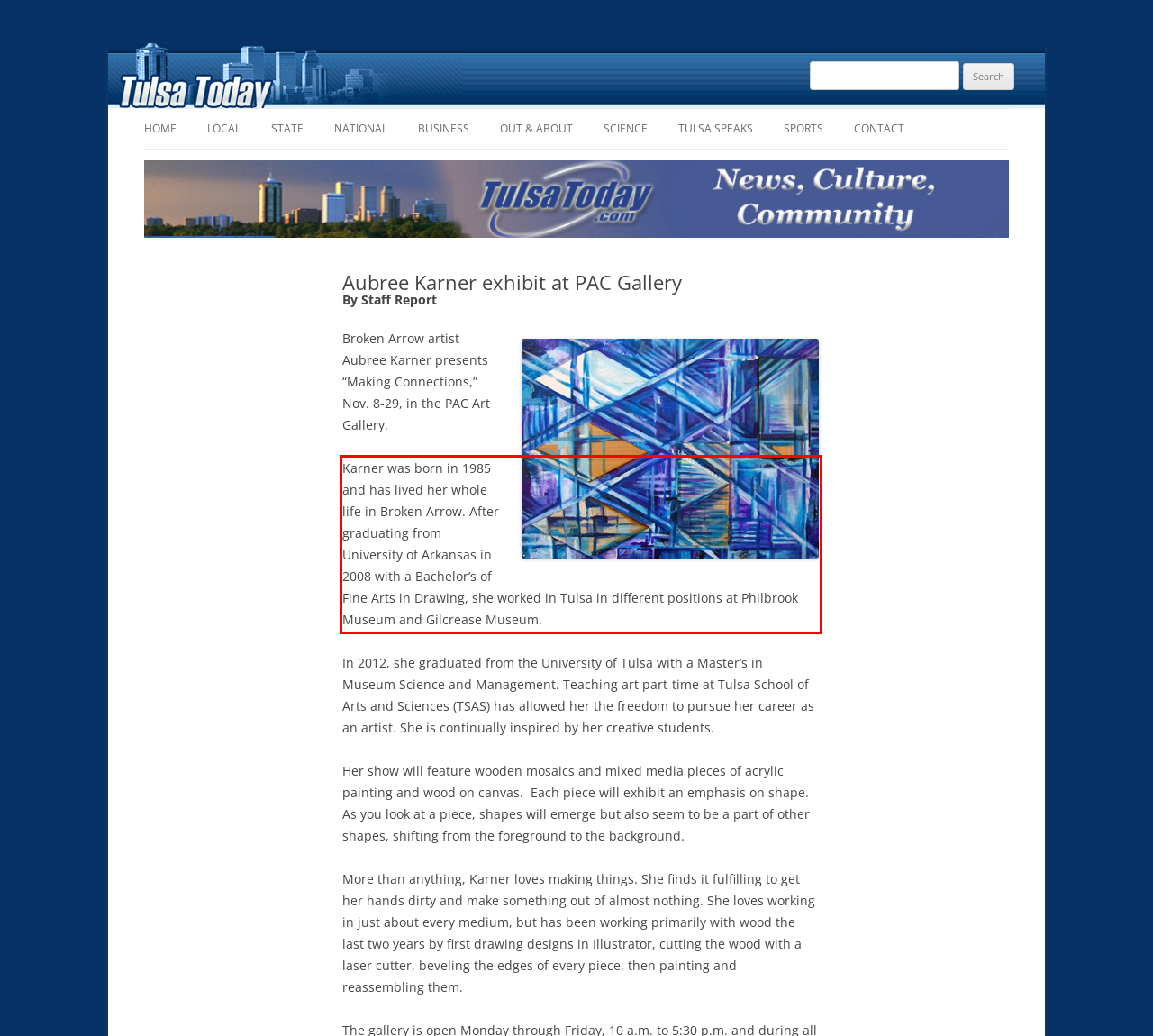Using the provided screenshot, read and generate the text content within the red-bordered area.

Karner was born in 1985 and has lived her whole life in Broken Arrow. After graduating from University of Arkansas in 2008 with a Bachelor’s of Fine Arts in Drawing, she worked in Tulsa in different positions at Philbrook Museum and Gilcrease Museum.